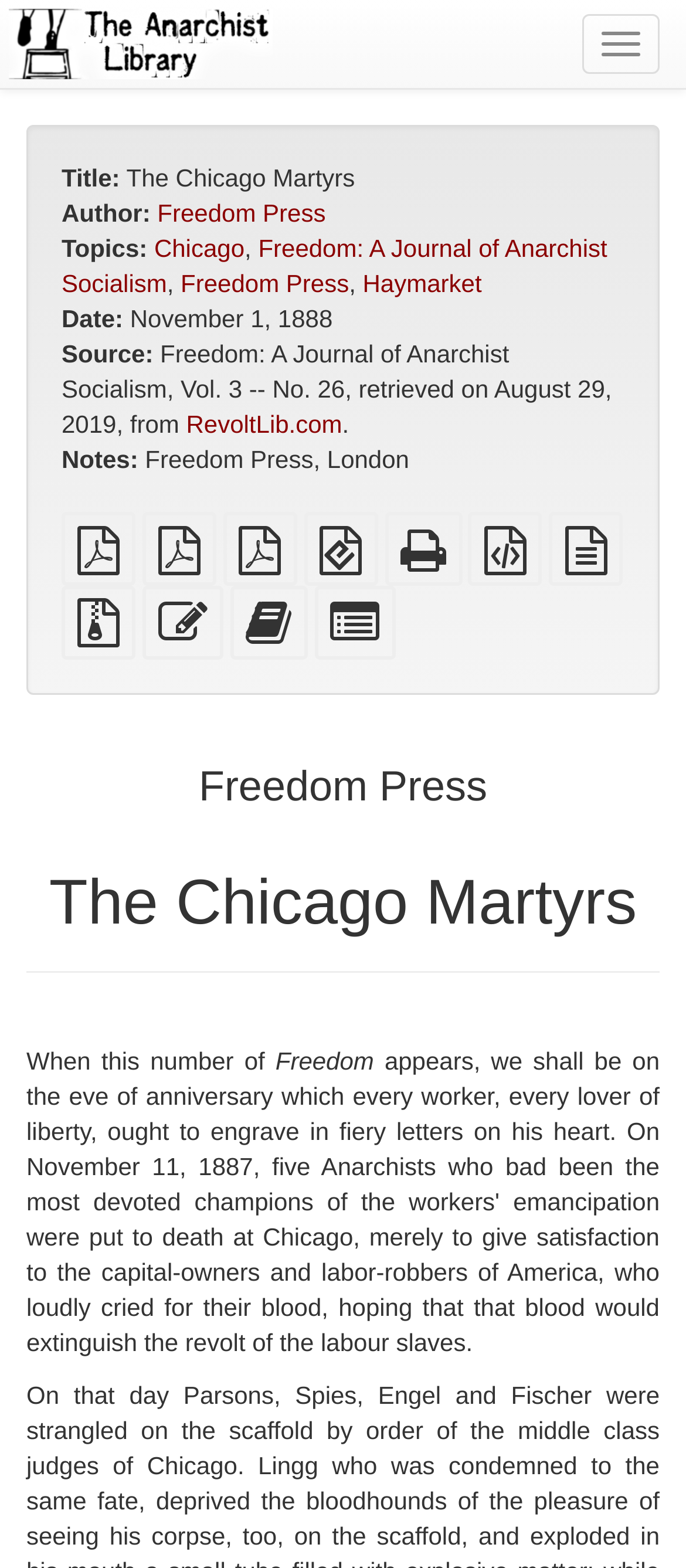What is the source of the book?
Please provide a comprehensive answer based on the visual information in the image.

I found the source of the book by looking at the UI element with the text 'Source:' which is a StaticText element with bounding box coordinates [0.09, 0.217, 0.223, 0.234]. The next element is a StaticText element with a long text that mentions 'Freedom: A Journal of Anarchist Socialism' which is likely to be the source of the book.